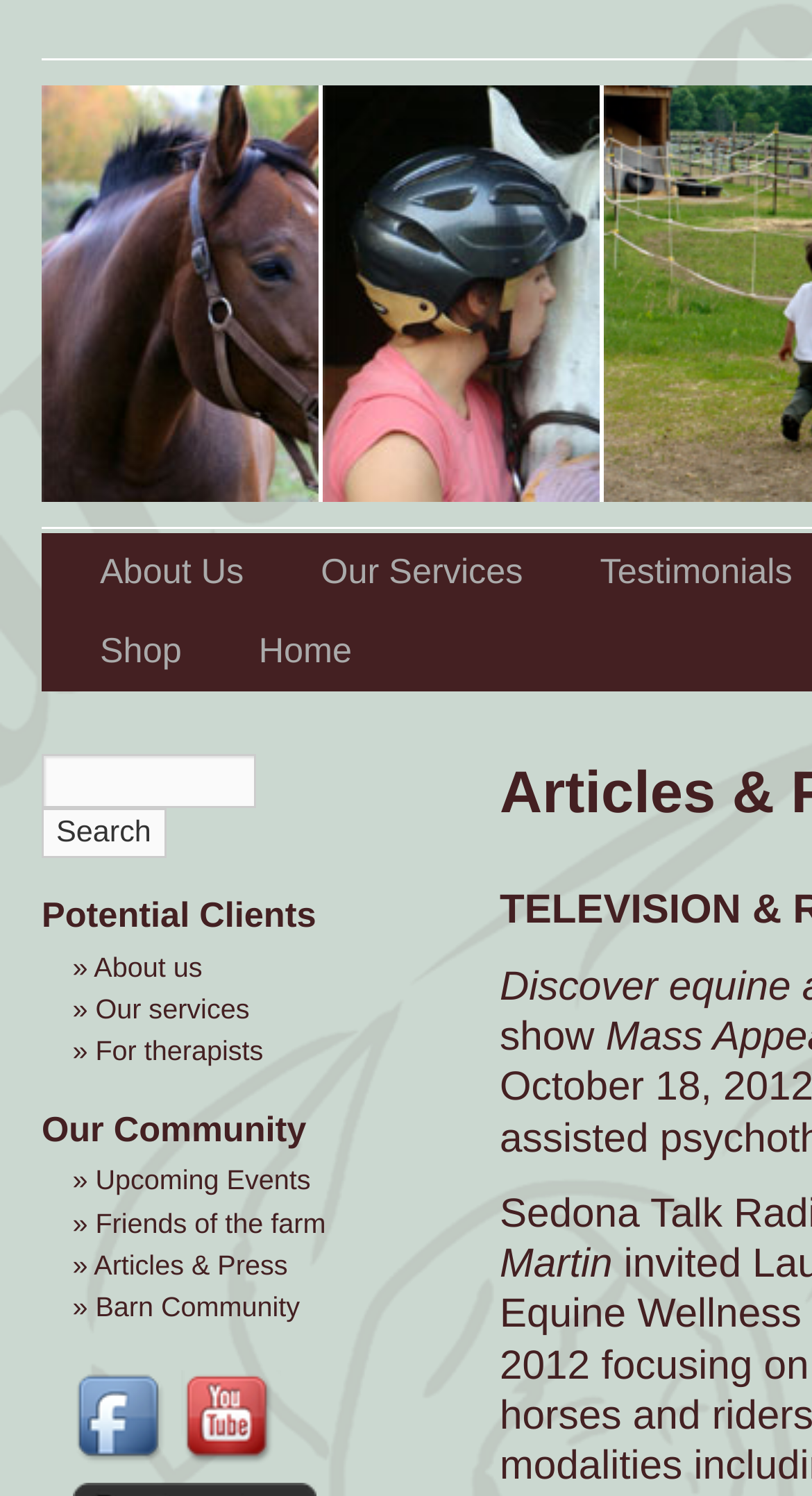Answer the question with a single word or phrase: 
How many categories are listed under 'Our Community'?

4